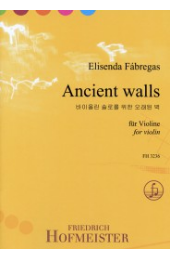Using the information in the image, give a comprehensive answer to the question: 
What language is the description below the title?

Below the title 'Ancient Walls', there is a translation or description in Korean, which indicates that the language used is Korean.